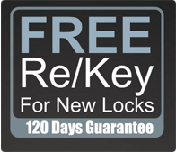Please provide a detailed answer to the question below by examining the image:
What is the duration of the guarantee?

The promotional graphic explicitly mentions a '120 Days Guarantee', which suggests that the service provider is offering a guarantee for a period of 120 days.